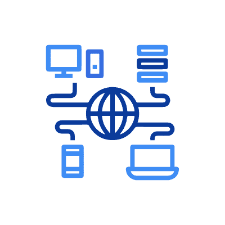What devices are shown in the image?
Using the image, elaborate on the answer with as much detail as possible.

The image features a central globe surrounded by various digital devices, including a desktop computer, laptop, server, and mobile phone, which are all interconnected through a series of lines, symbolizing data flow and communication across platforms.